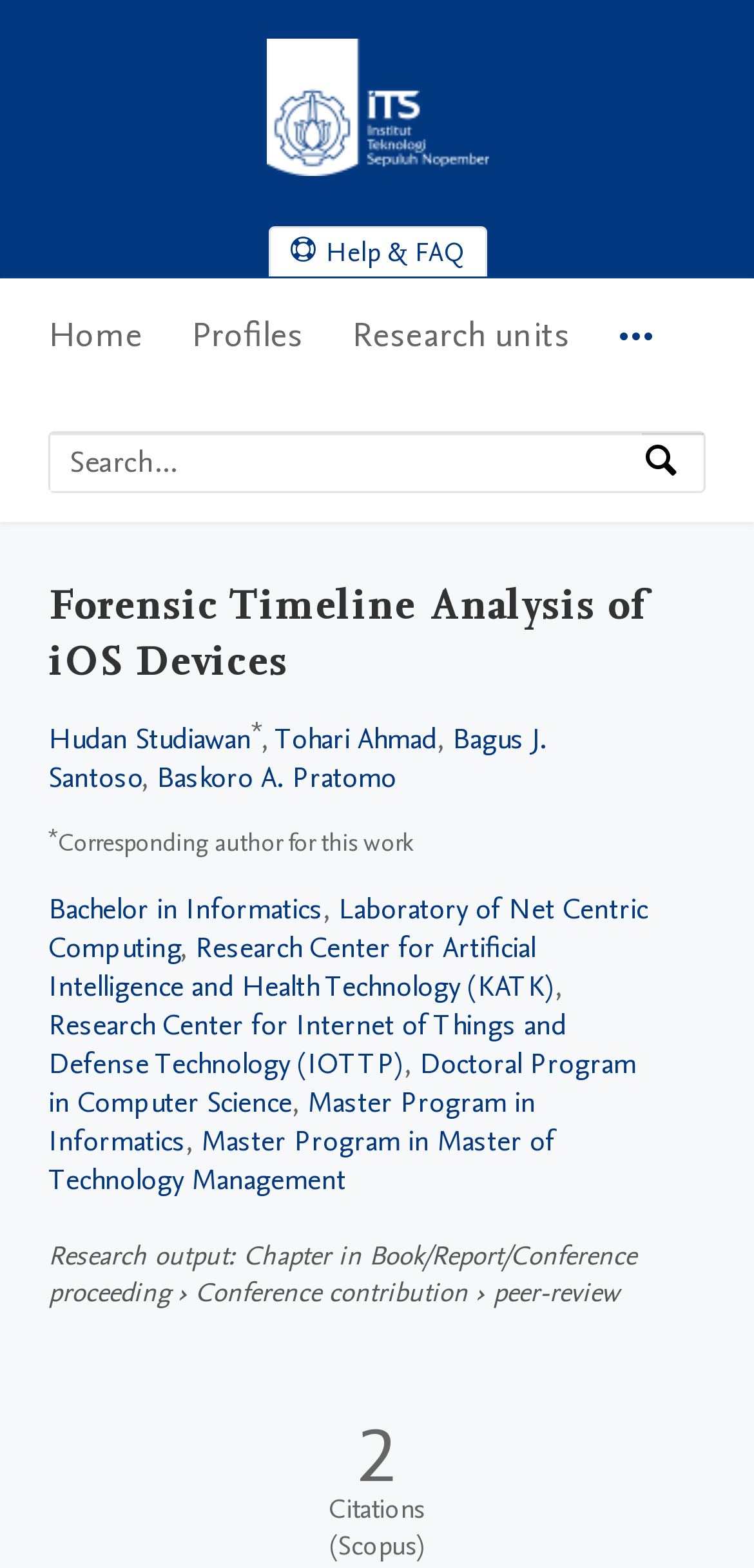Can you extract the headline from the webpage for me?

Forensic Timeline Analysis of iOS Devices